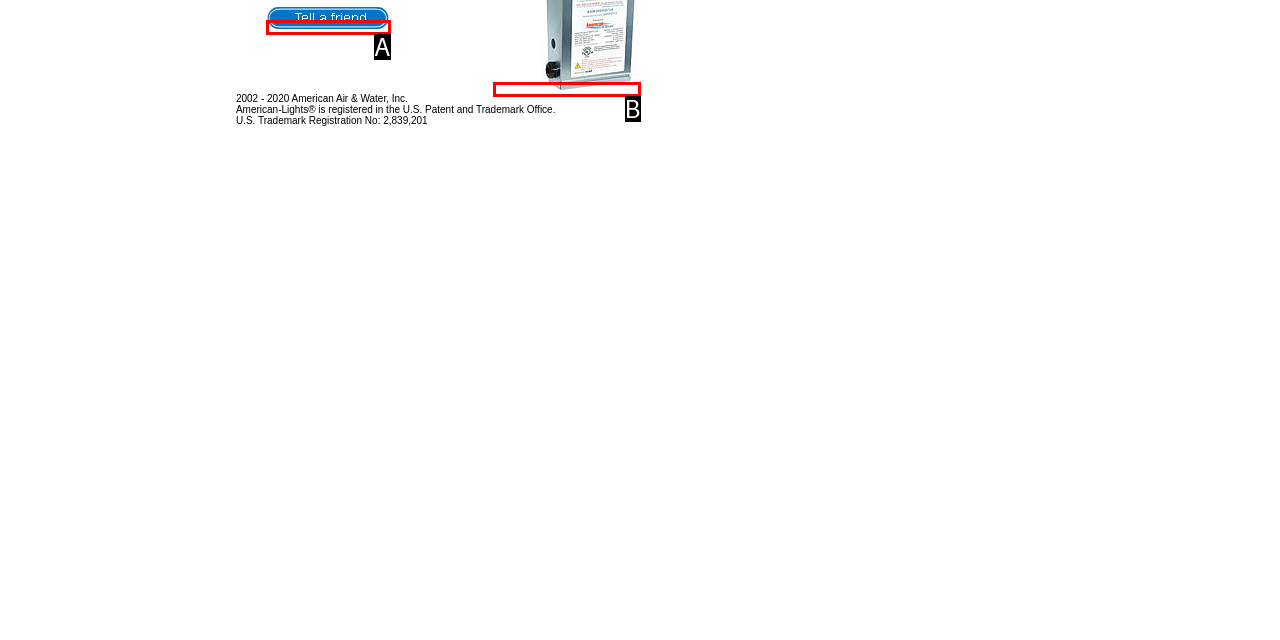Tell me which one HTML element best matches the description: alt="American-Lights Home UV Air Cleaner"
Answer with the option's letter from the given choices directly.

B